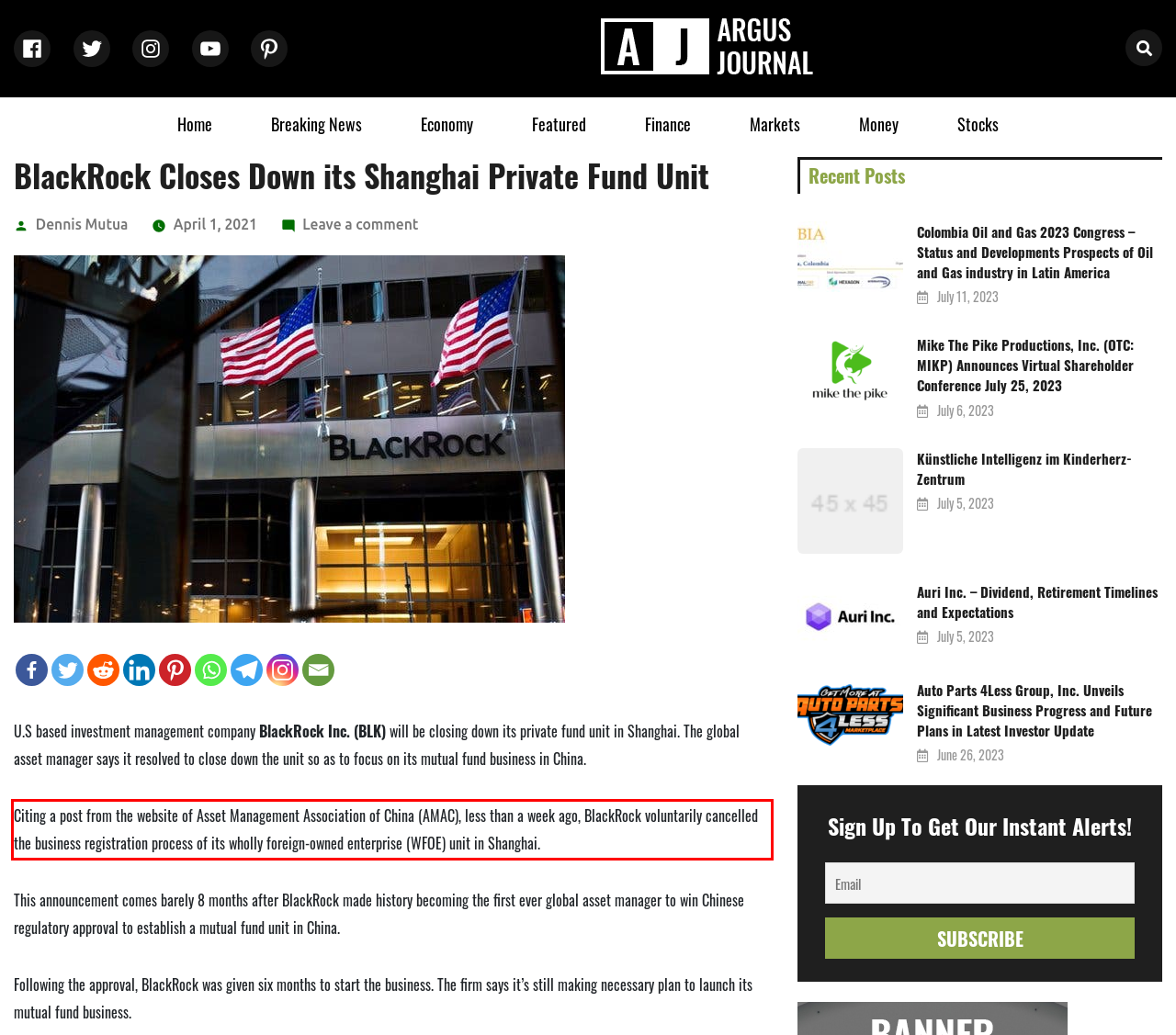Observe the screenshot of the webpage that includes a red rectangle bounding box. Conduct OCR on the content inside this red bounding box and generate the text.

Citing a post from the website of Asset Management Association of China (AMAC), less than a week ago, BlackRock voluntarily cancelled the business registration process of its wholly foreign-owned enterprise (WFOE) unit in Shanghai.